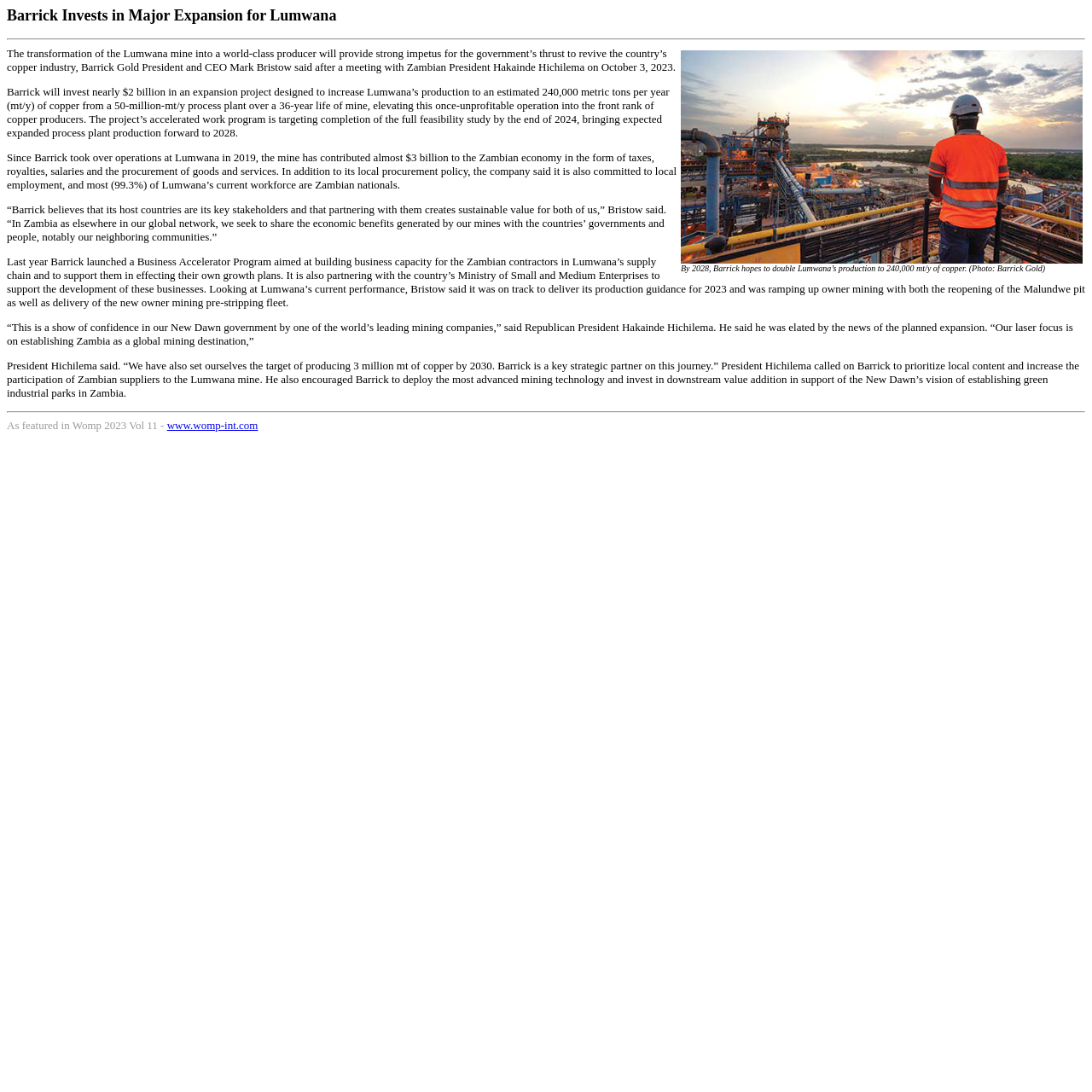Please give a one-word or short phrase response to the following question: 
What is the expected copper production by 2028?

240,000 mt/y